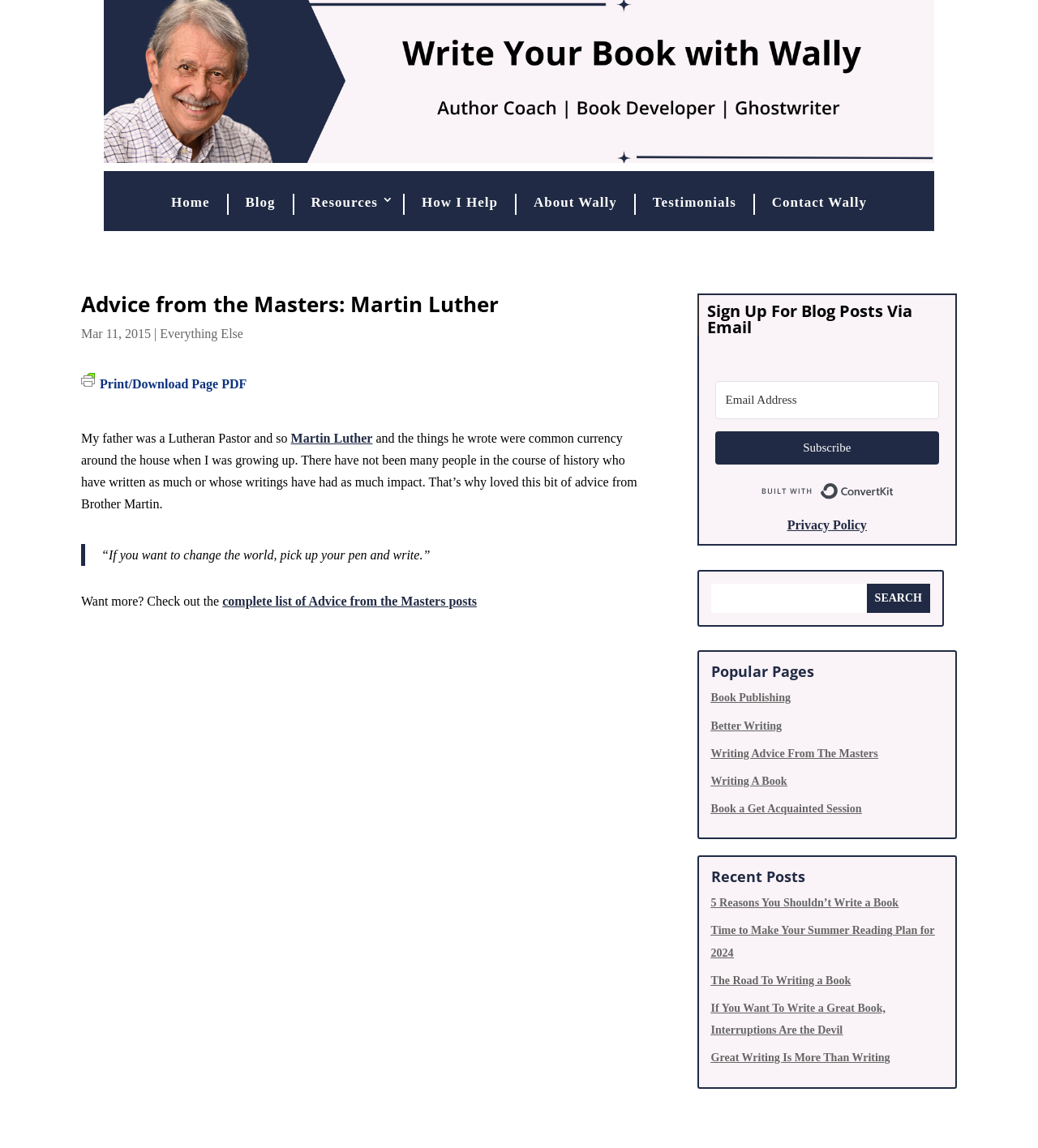Please provide a detailed answer to the question below based on the screenshot: 
What is the topic of the blockquote?

The blockquote contains a quote from Martin Luther, which says 'If you want to change the world, pick up your pen and write.' This suggests that the topic of the blockquote is writing.